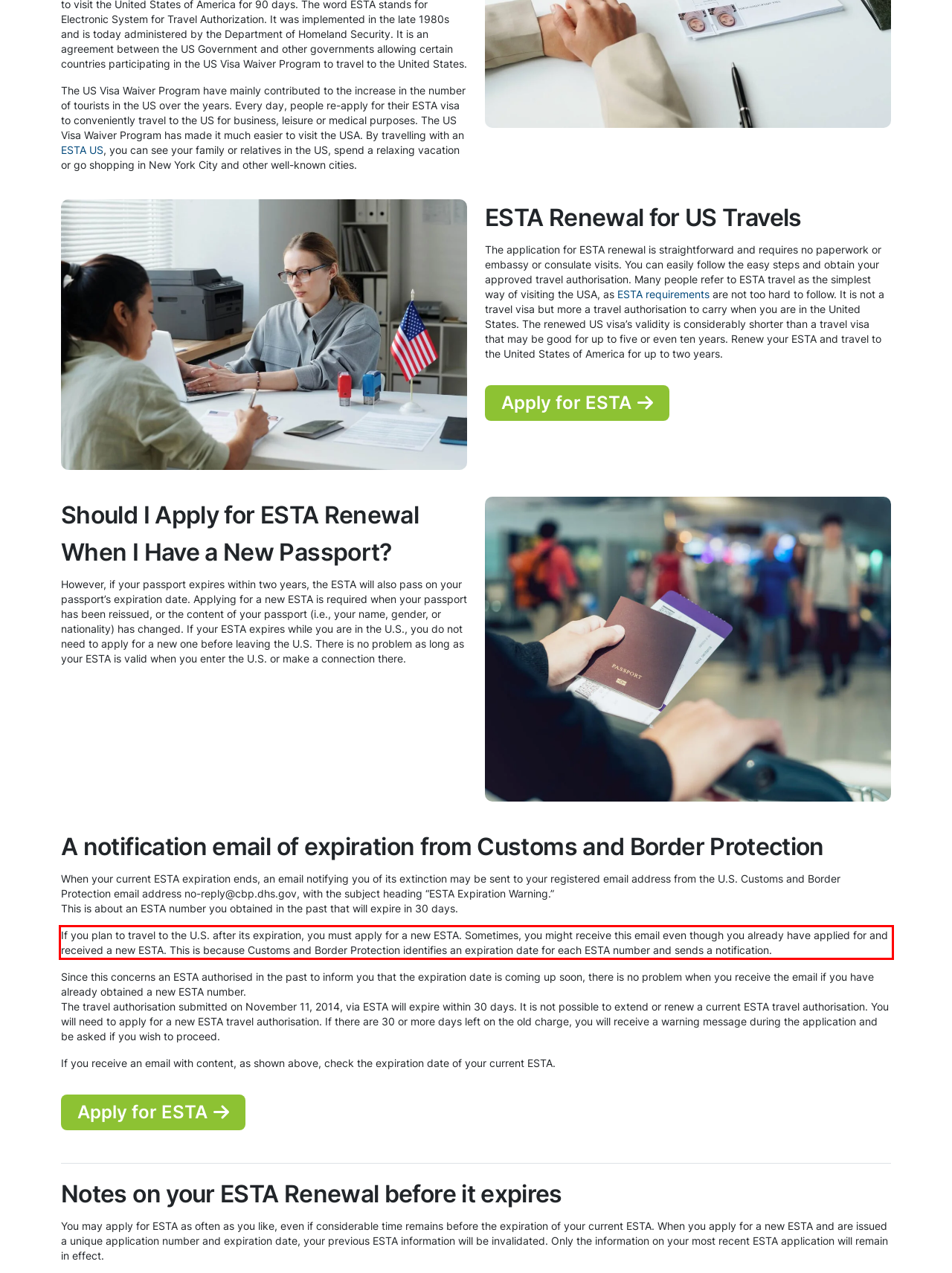Please perform OCR on the text content within the red bounding box that is highlighted in the provided webpage screenshot.

If you plan to travel to the U.S. after its expiration, you must apply for a new ESTA. Sometimes, you might receive this email even though you already have applied for and received a new ESTA. This is because Customs and Border Protection identifies an expiration date for each ESTA number and sends a notification.